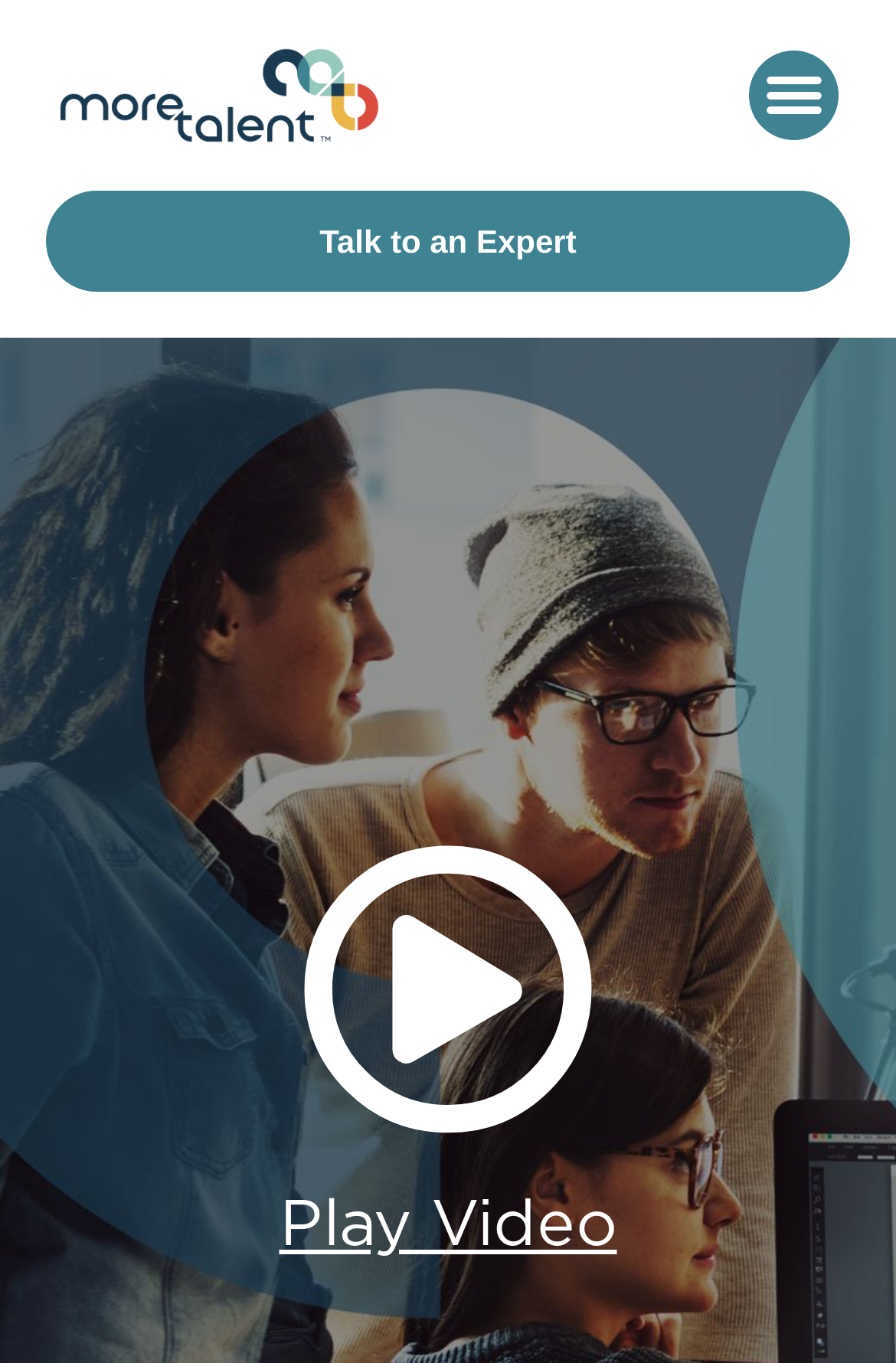Determine the bounding box of the UI element mentioned here: "Menu". The coordinates must be in the format [left, top, right, bottom] with values ranging from 0 to 1.

[0.836, 0.037, 0.936, 0.103]